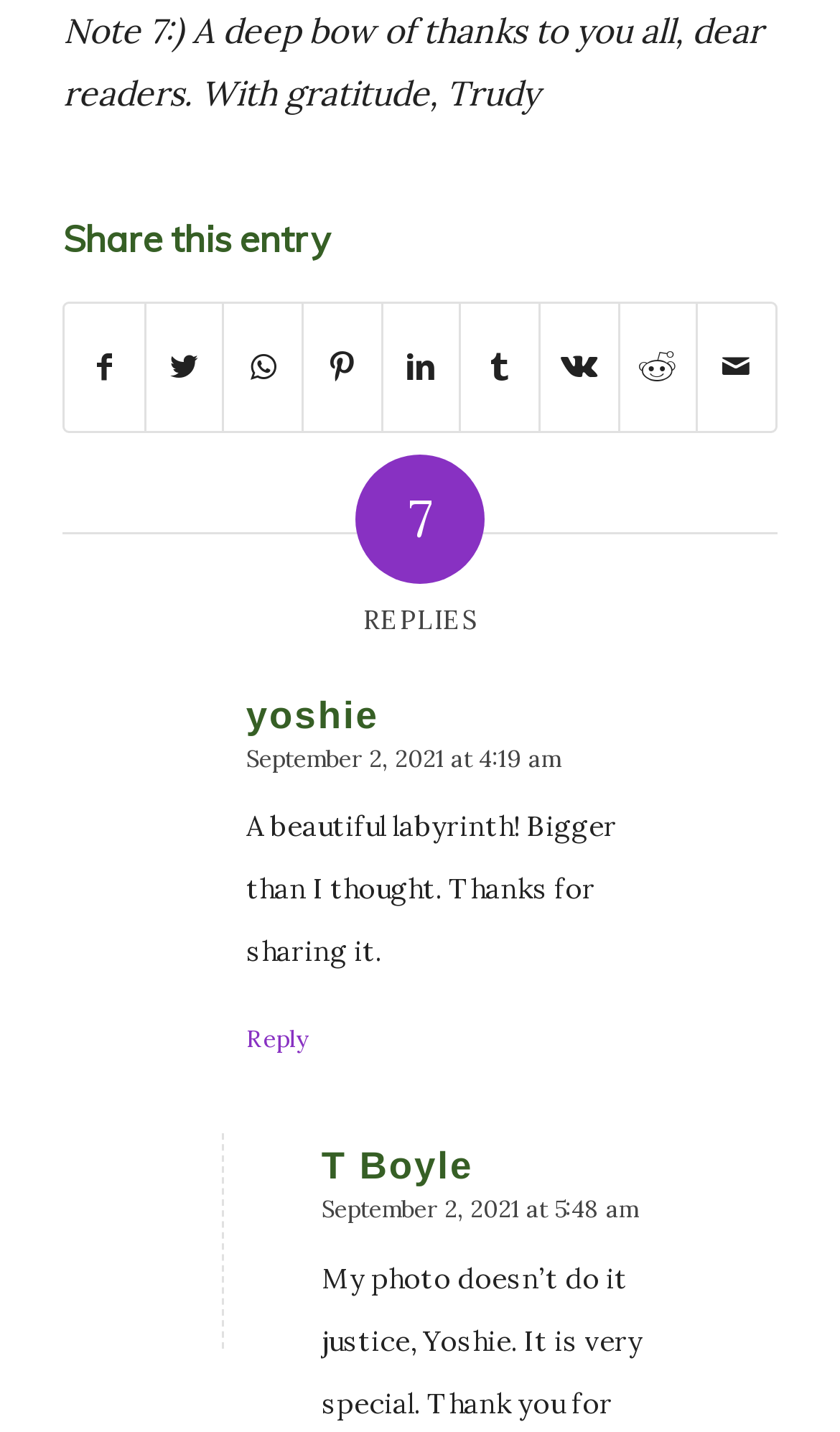How many comments are there on this webpage?
Utilize the image to construct a detailed and well-explained answer.

I counted the number of comment sections, which includes the one from yoshie and the one from T Boyle, totaling 2 comments.